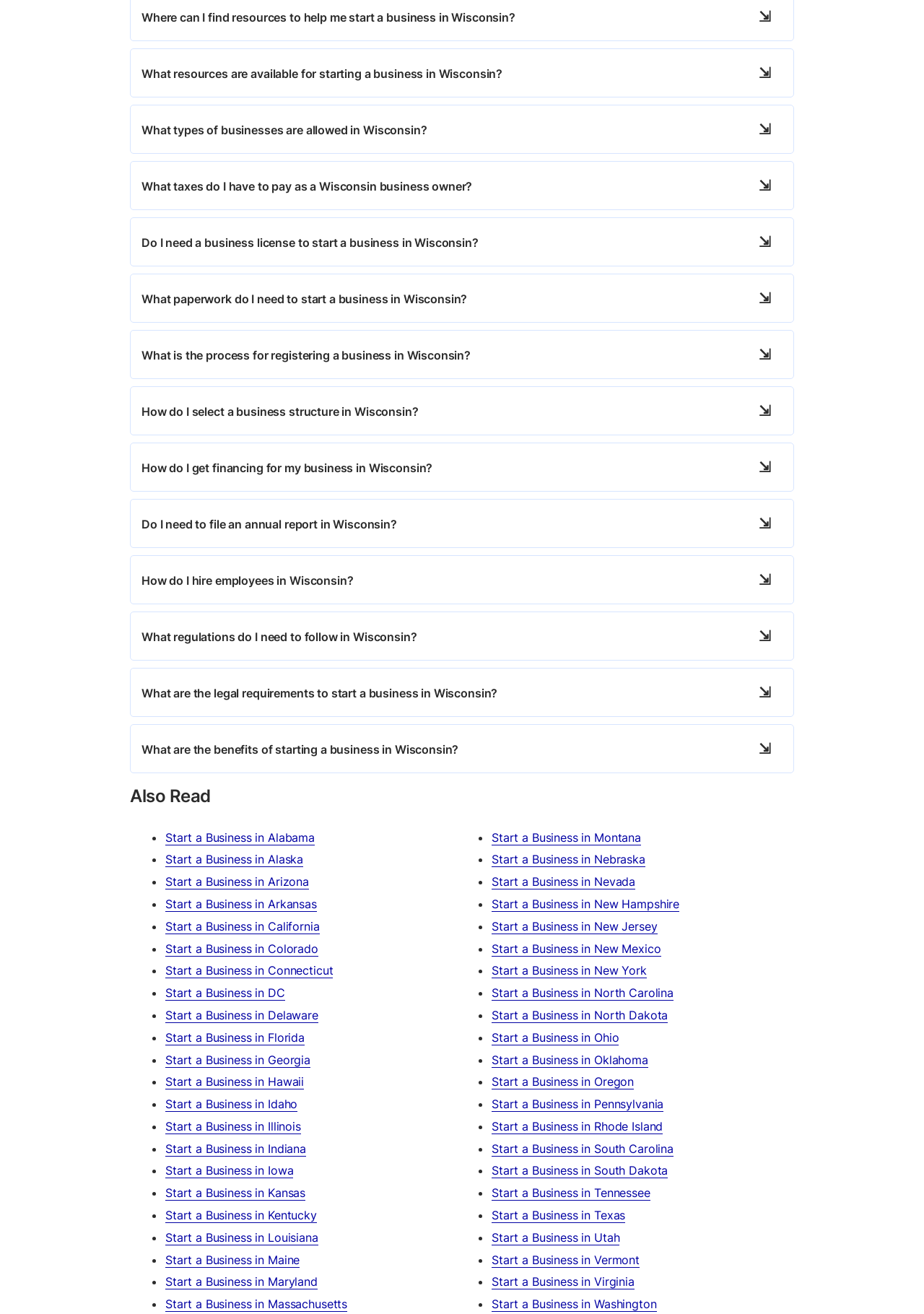What is the format of the 'Also Read' section?
Analyze the image and provide a thorough answer to the question.

The 'Also Read' section is formatted as a list of states, each with a link to start a business in that state, and a bullet point (•) preceding each state.